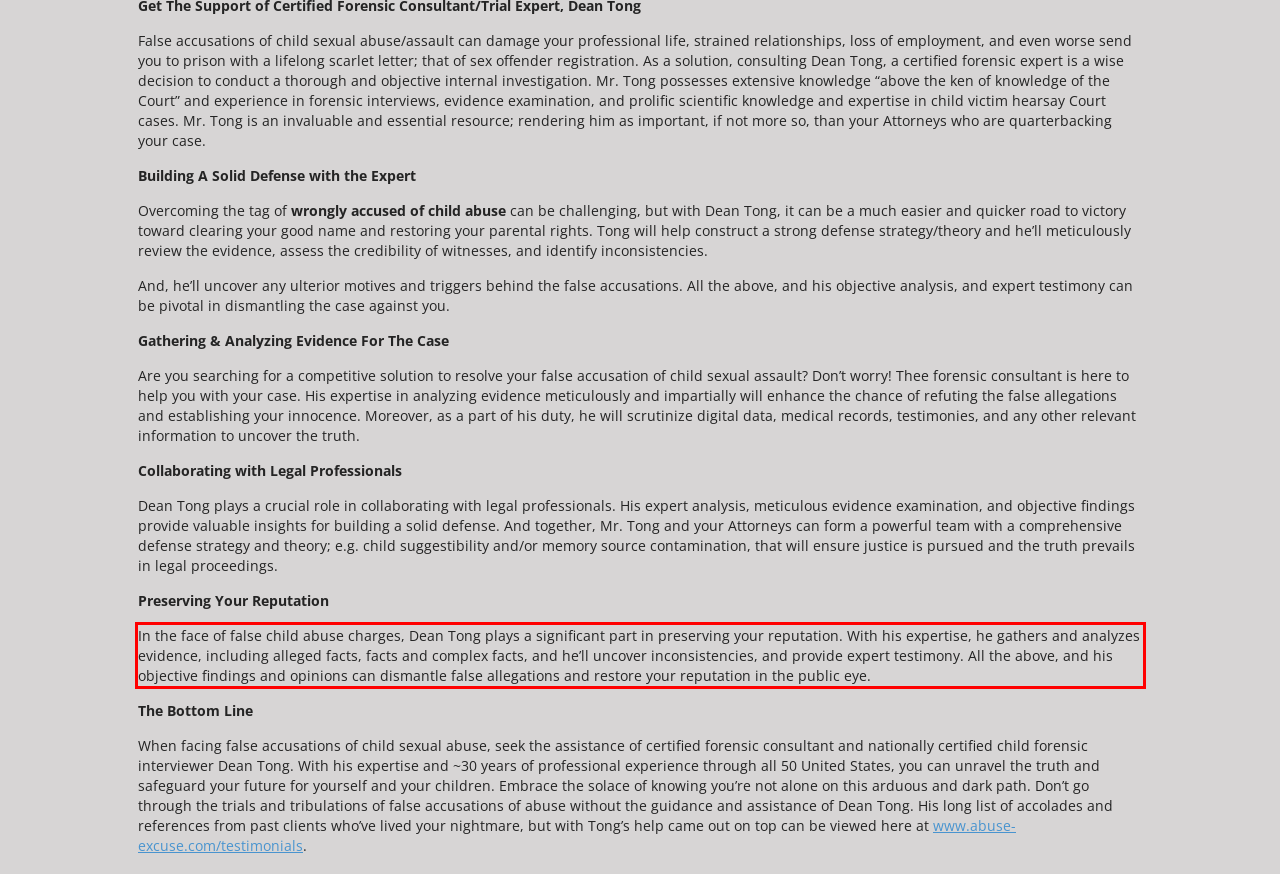Please use OCR to extract the text content from the red bounding box in the provided webpage screenshot.

In the face of false child abuse charges, Dean Tong plays a significant part in preserving your reputation. With his expertise, he gathers and analyzes evidence, including alleged facts, facts and complex facts, and he’ll uncover inconsistencies, and provide expert testimony. All the above, and his objective findings and opinions can dismantle false allegations and restore your reputation in the public eye.